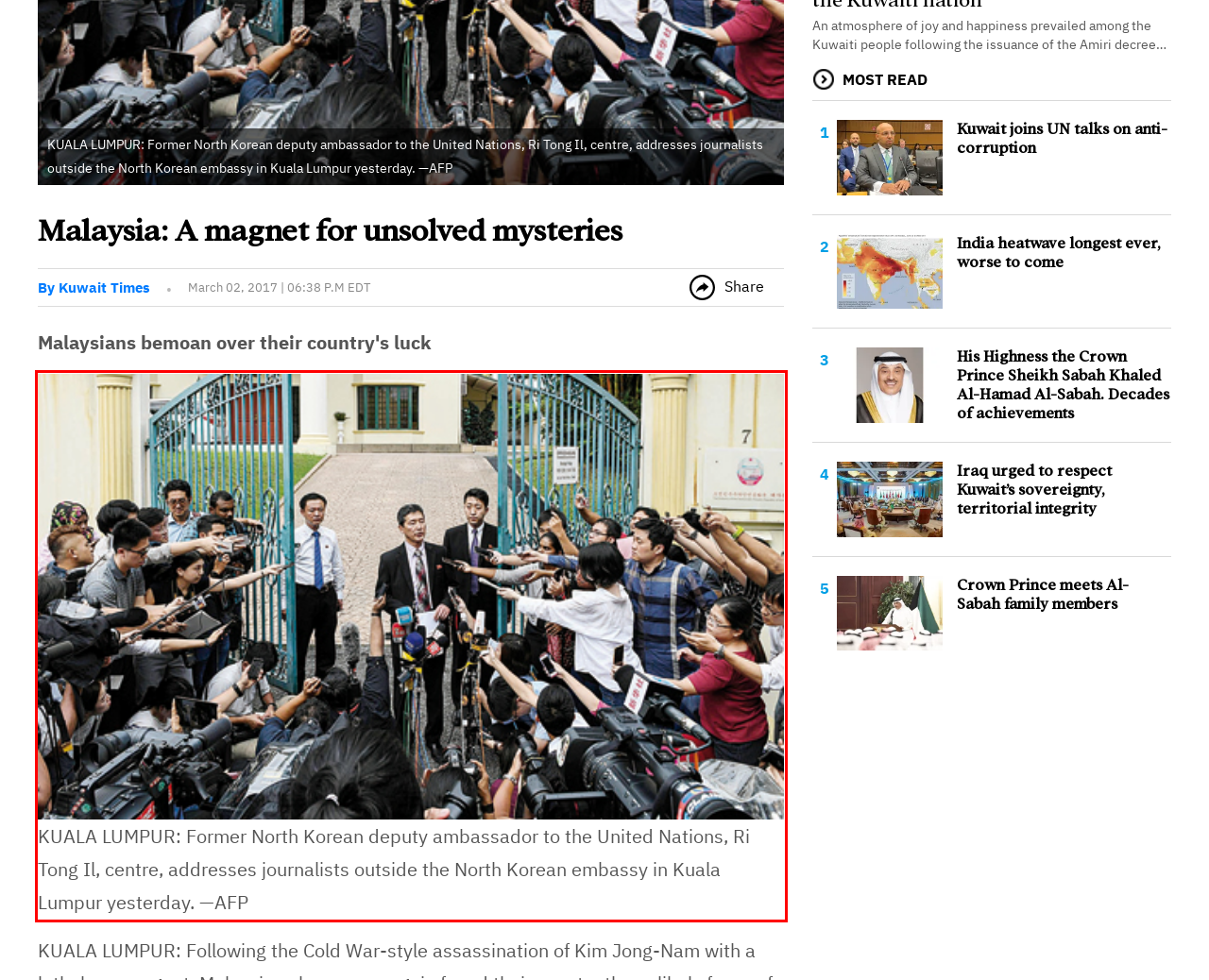Inspect the webpage screenshot that has a red bounding box and use OCR technology to read and display the text inside the red bounding box.

KUALA LUMPUR: Former North Korean deputy ambassador to the United Nations, Ri Tong Il, centre, addresses journalists outside the North Korean embassy in Kuala Lumpur yesterday. —AFP